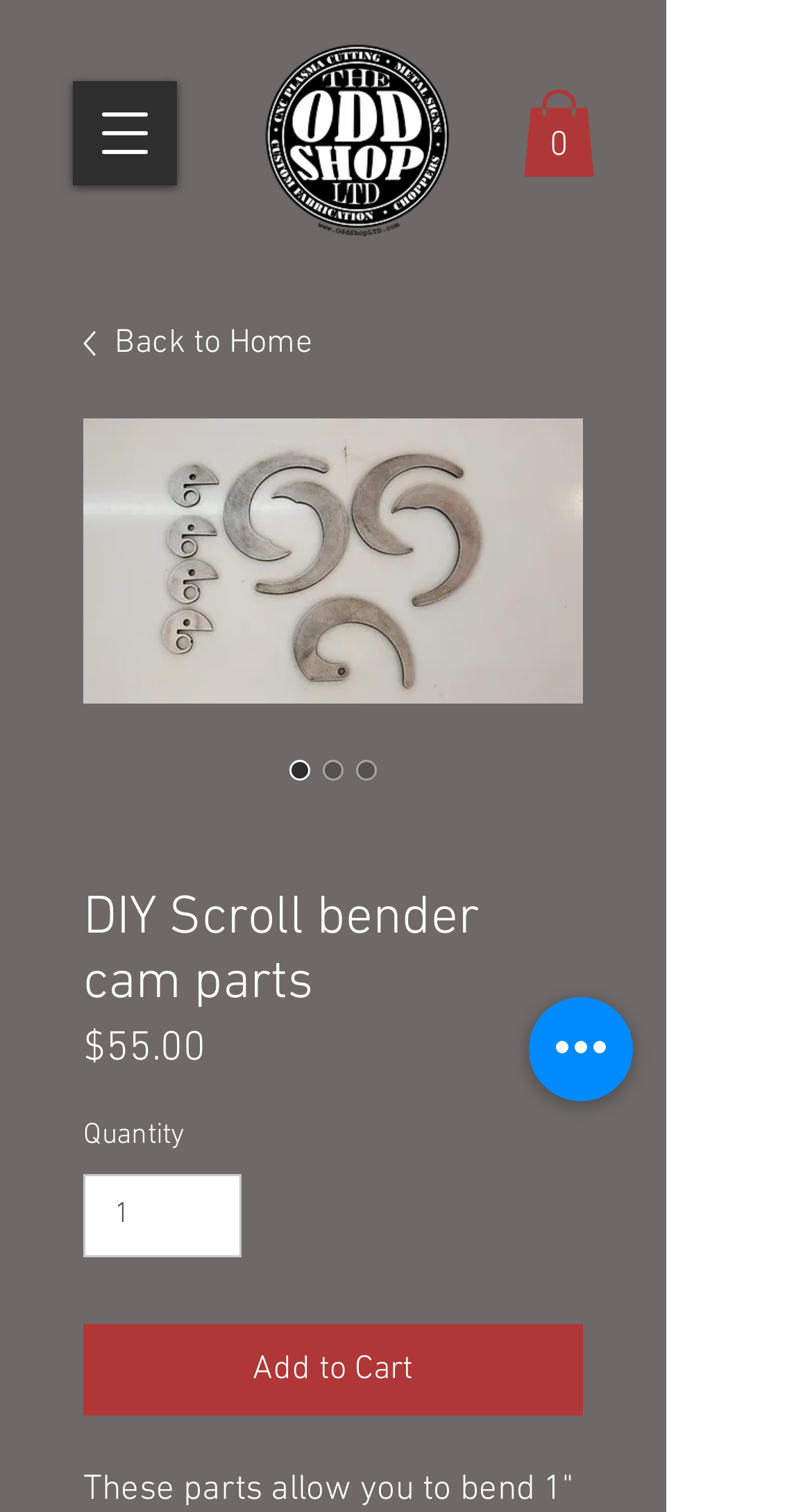Locate the UI element that matches the description aria-label="Open navigation menu" in the webpage screenshot. Return the bounding box coordinates in the format (top-left x, top-left y, bottom-right x, bottom-right y), with values ranging from 0 to 1.

[0.09, 0.054, 0.218, 0.123]